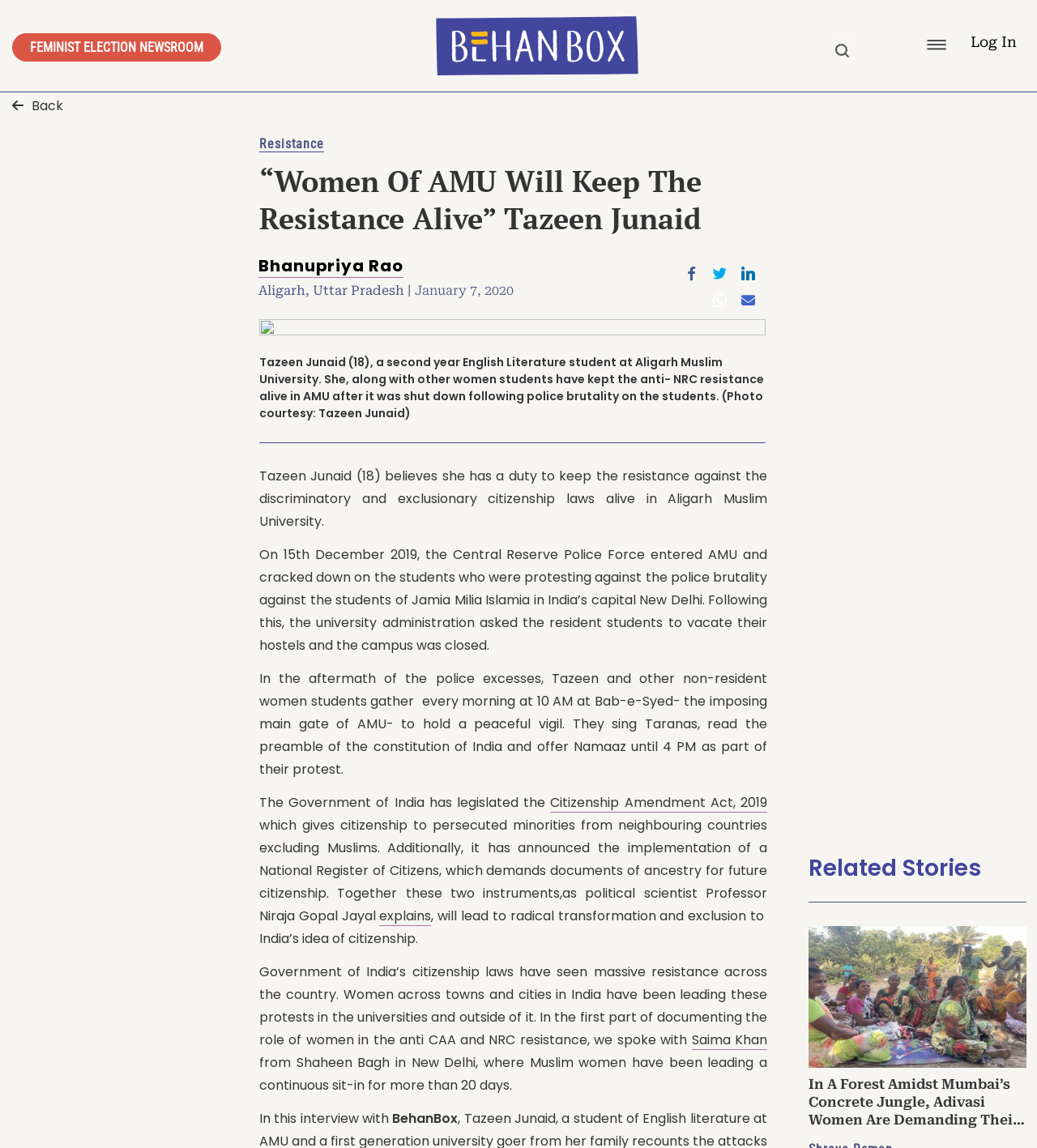Determine the bounding box coordinates of the element that should be clicked to execute the following command: "Search for something".

None